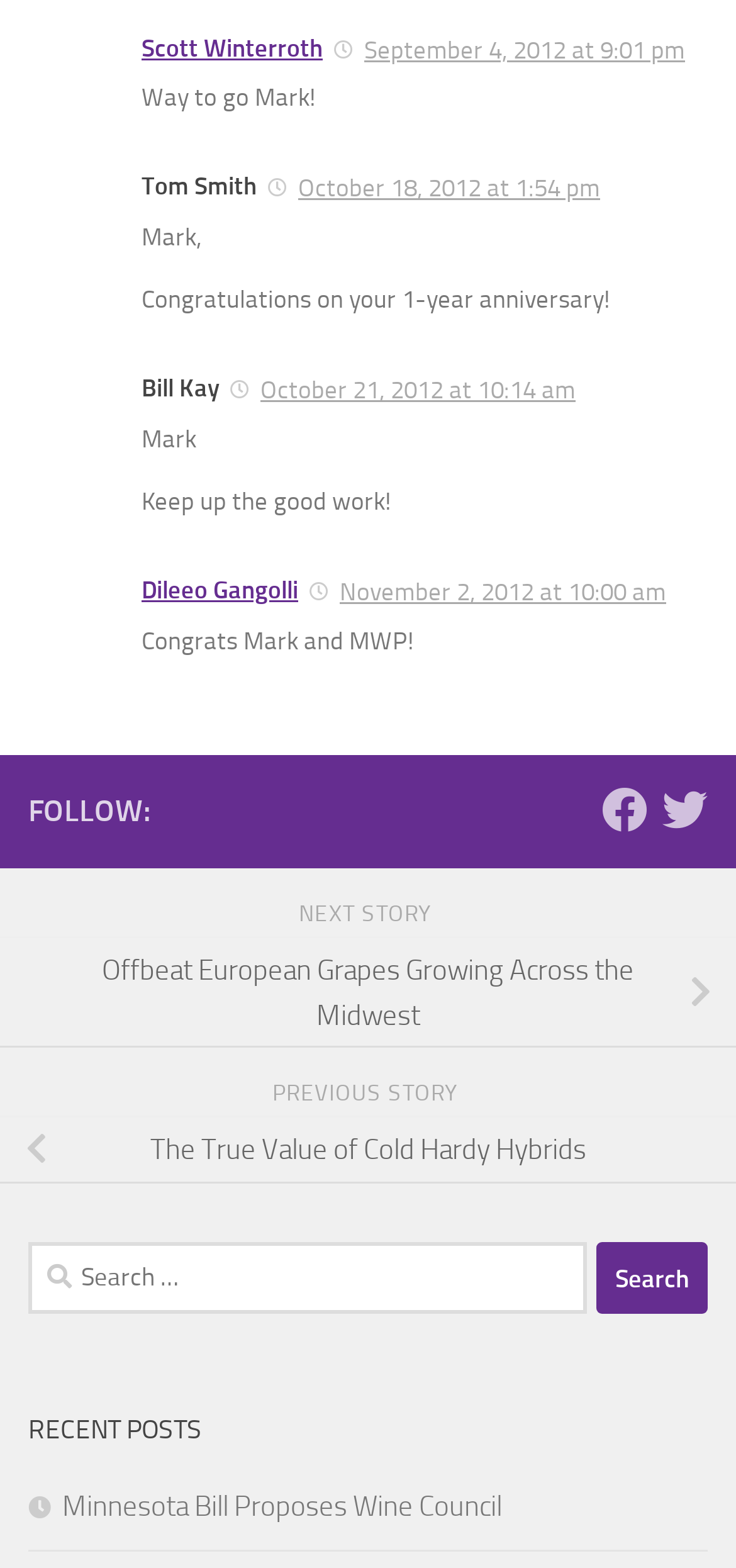Provide a brief response using a word or short phrase to this question:
What is the date of Tom Smith's comment?

October 18, 2012